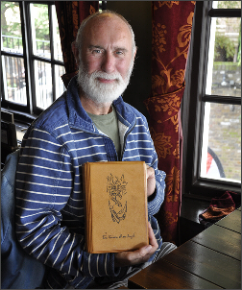What is the color of the man's sweater?
Using the details from the image, give an elaborate explanation to answer the question.

The man is dressed in a striped blue and white sweater over a muted green shirt, conveying a casual and inviting demeanor, which adds to the overall cozy ambiance of the scene.